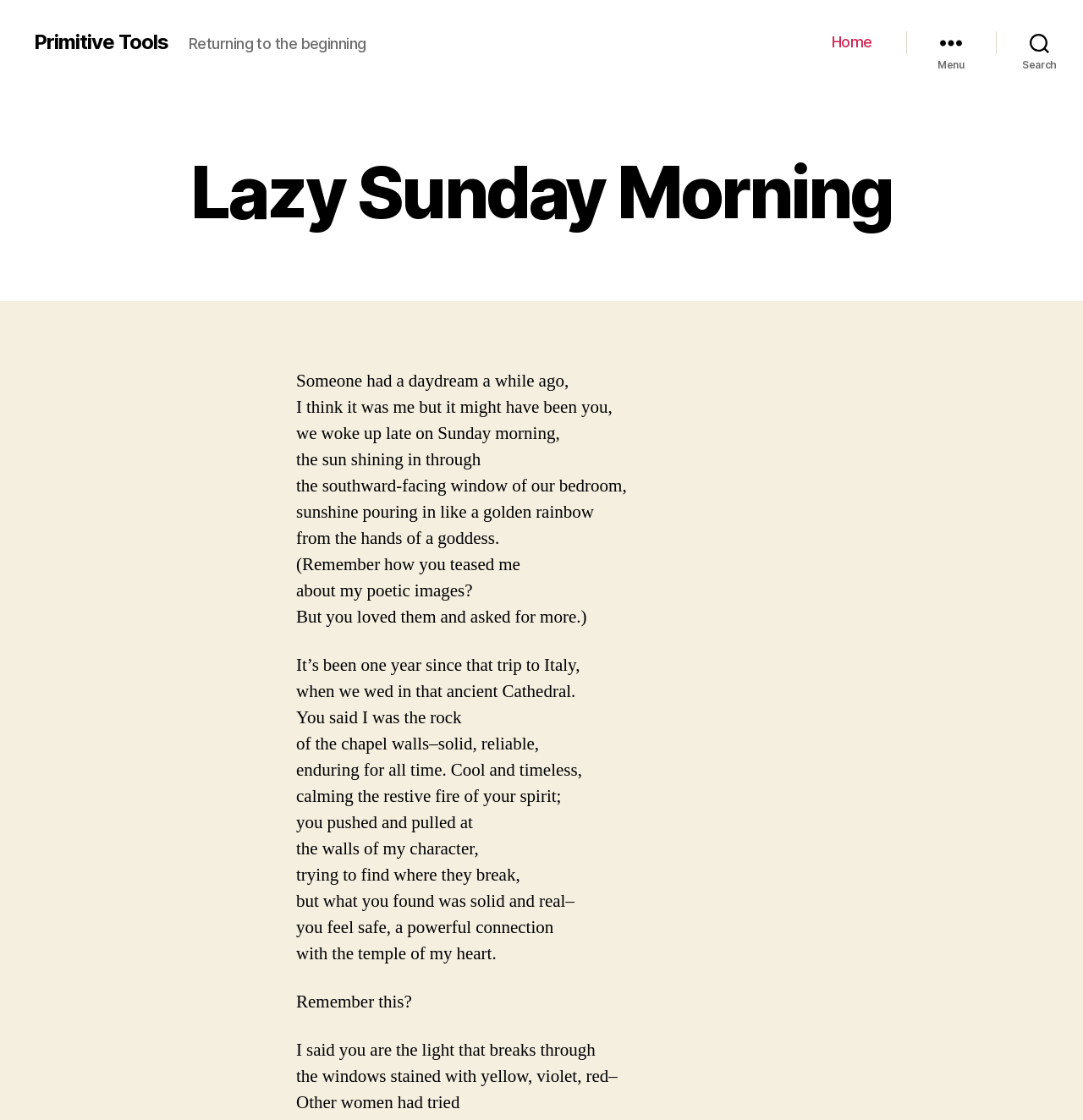What is the location of the bedroom window?
Please provide a single word or phrase as the answer based on the screenshot.

Southward-facing